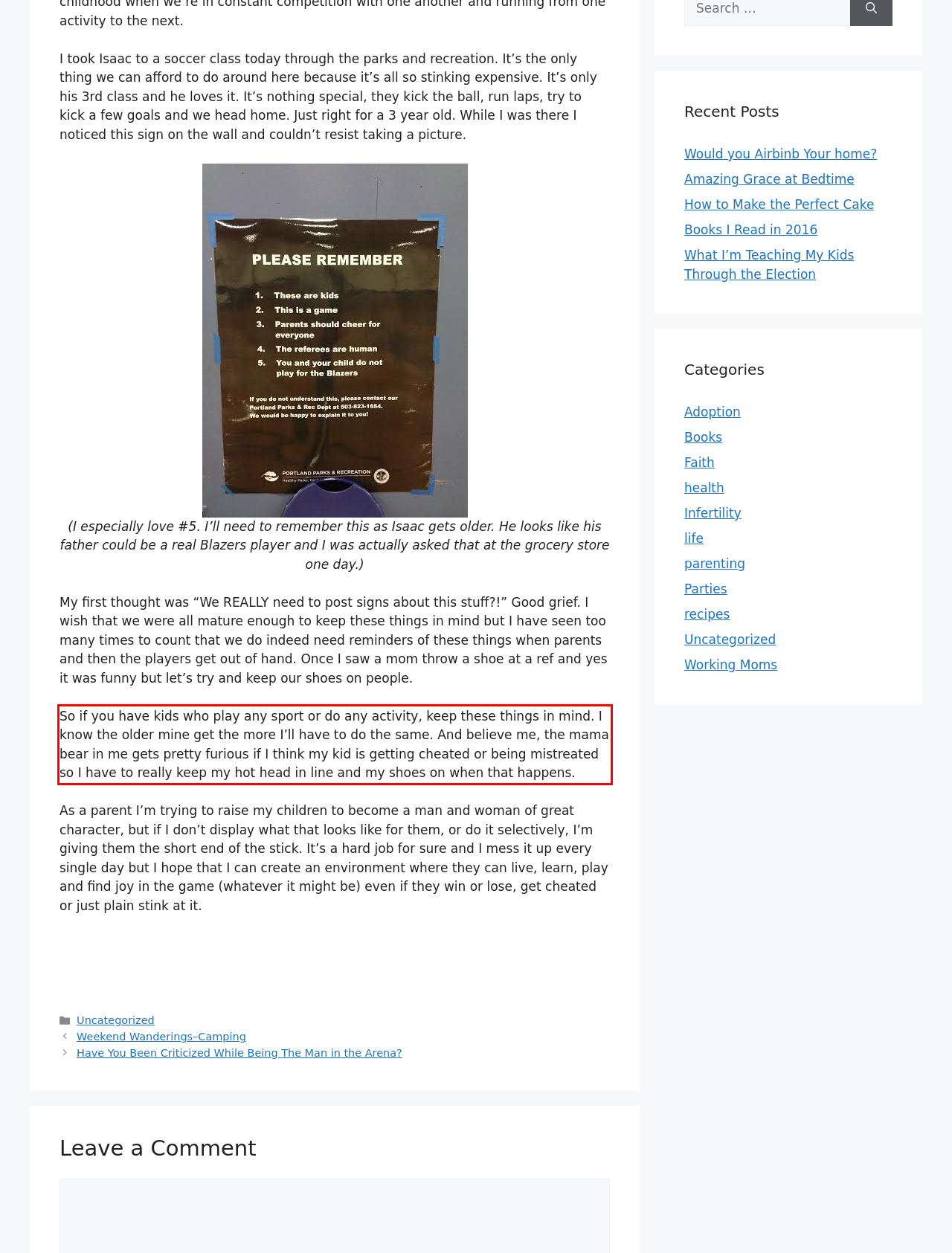Within the provided webpage screenshot, find the red rectangle bounding box and perform OCR to obtain the text content.

So if you have kids who play any sport or do any activity, keep these things in mind. I know the older mine get the more I’ll have to do the same. And believe me, the mama bear in me gets pretty furious if I think my kid is getting cheated or being mistreated so I have to really keep my hot head in line and my shoes on when that happens.